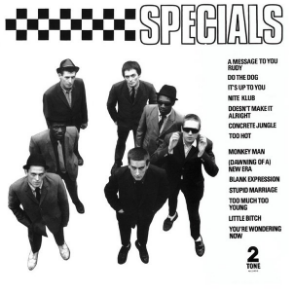Provide a thorough description of what you see in the image.

The image features the album cover of "The Specials," a notable band from the late 1970s and early 1980s, known for their influential role in the ska revival movement. The cover displays a striking black-and-white photograph of the band members, grouped together in a stylized formation. Their distinct fashion, characterized by sharp suits and hats, epitomizes the era's mod aesthetics and cultural influences. 

Above the photo, the band's name, "SPPECIALS," is prominently displayed in bold, uppercase letters, accompanied by a checkerboard pattern typical of their visual identity. The lower section of the cover lists song titles from the album, including classics like "A Message to You Rudy" and "Monkey Man," showcasing their signature blend of ska, punk, and reggae influences. The overall design reflects the band's vibrant musical style and social commentary, encapsulating the spirit of the 2 Tone record label under which they released their music.